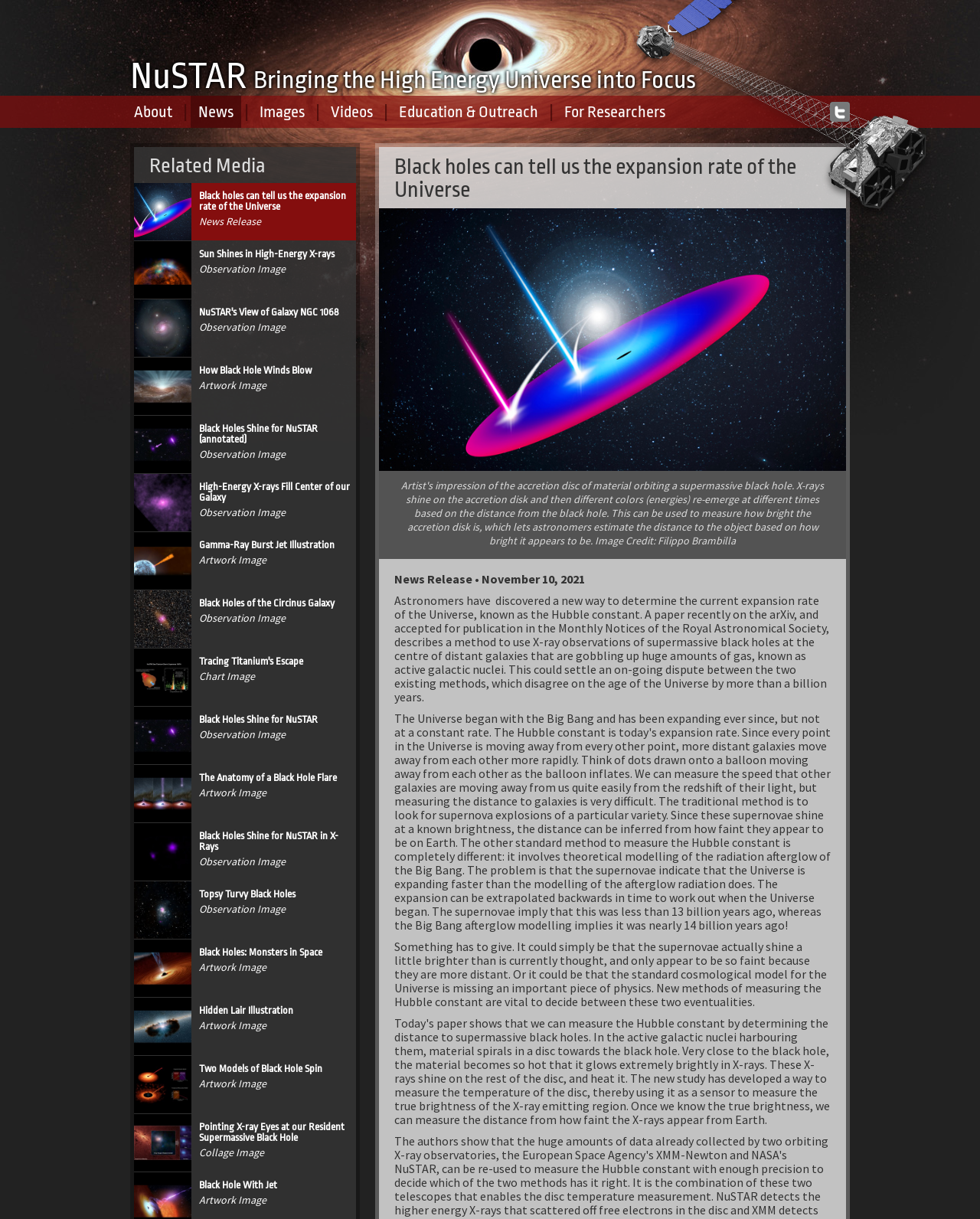Refer to the screenshot and answer the following question in detail:
What is the name of the telescope?

The name of the telescope can be found in the heading 'NuSTAR Bringing the High Energy Universe into Focus' at the top of the webpage, and also in the links 'NuSTAR' and 'Nustar' throughout the webpage.